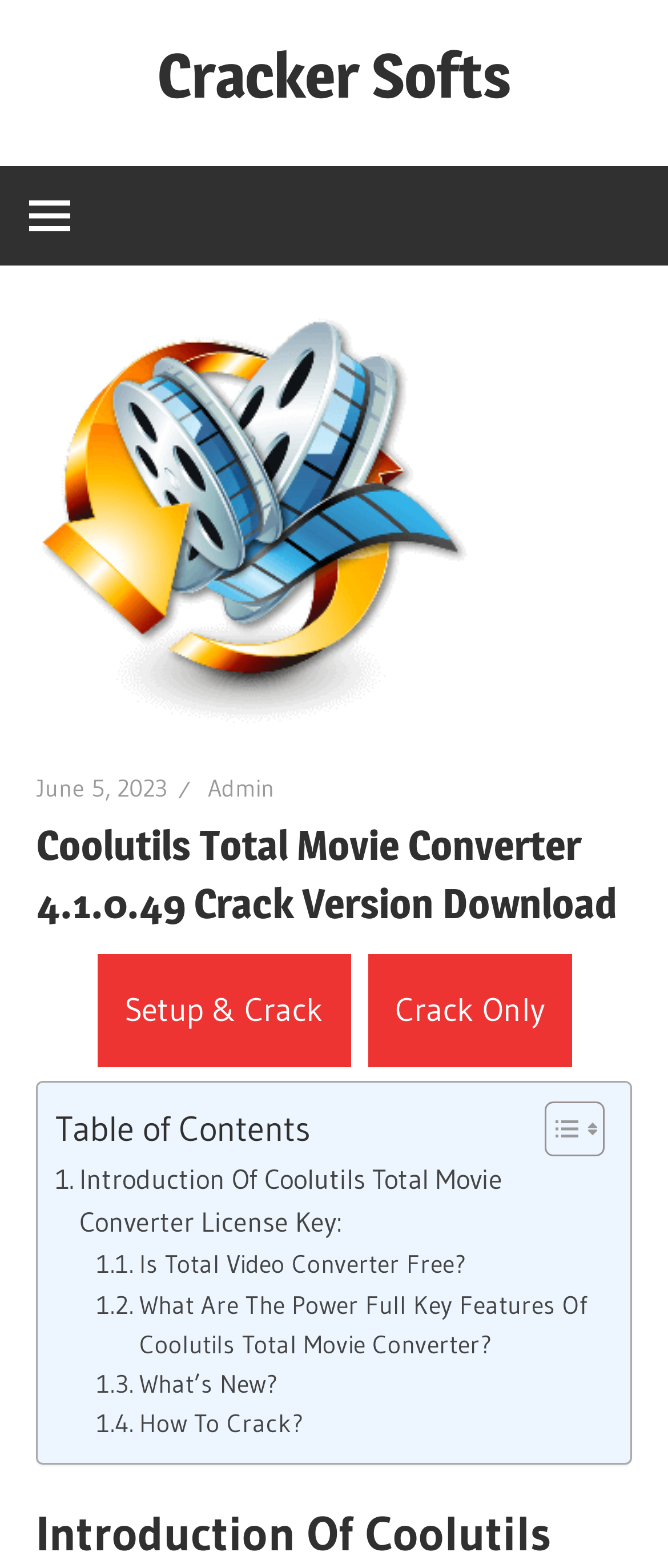Identify the bounding box coordinates of the region that should be clicked to execute the following instruction: "Download Setup & Crack".

[0.145, 0.609, 0.524, 0.68]